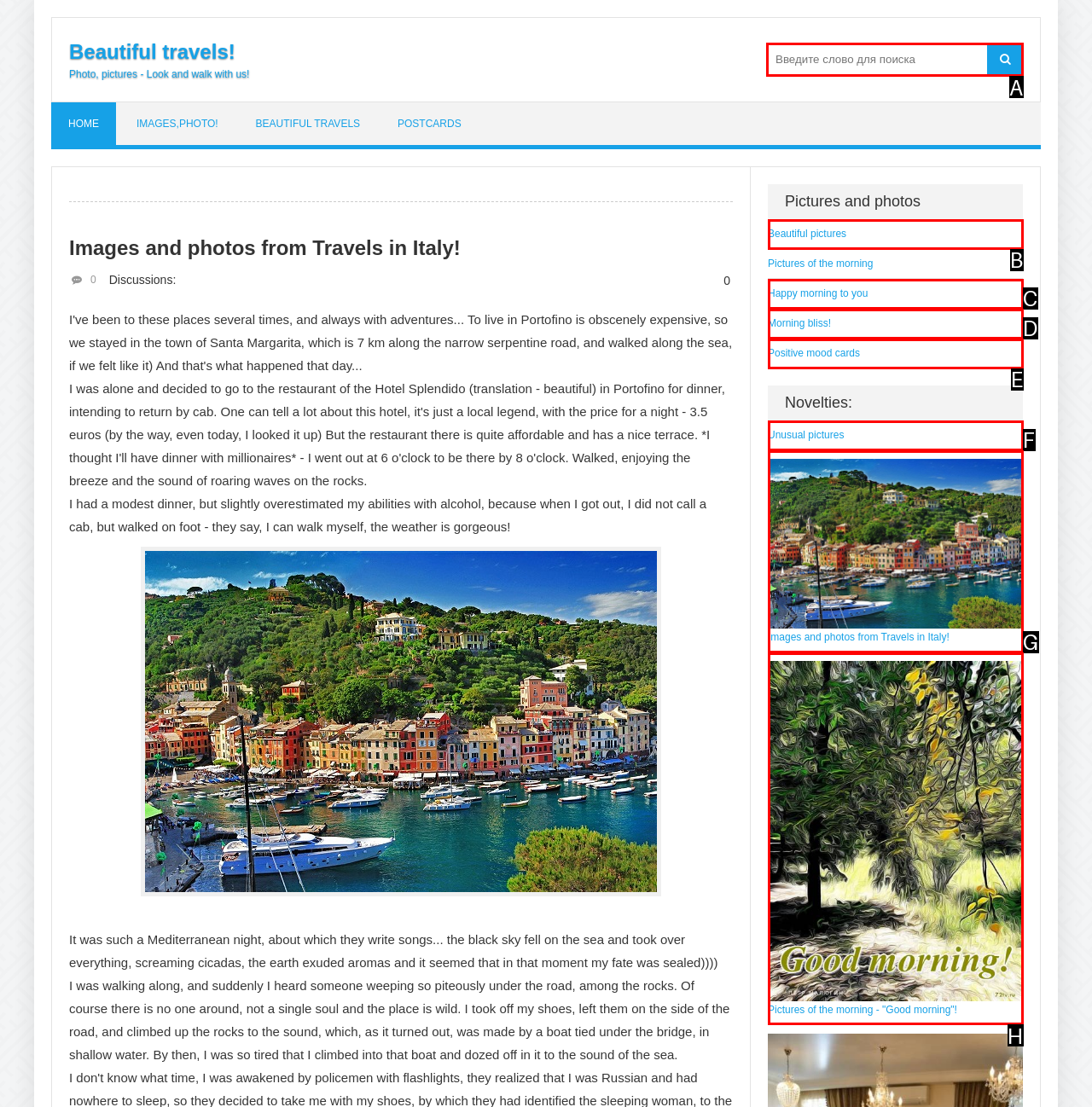Based on the choices marked in the screenshot, which letter represents the correct UI element to perform the task: Share the article on social media?

None